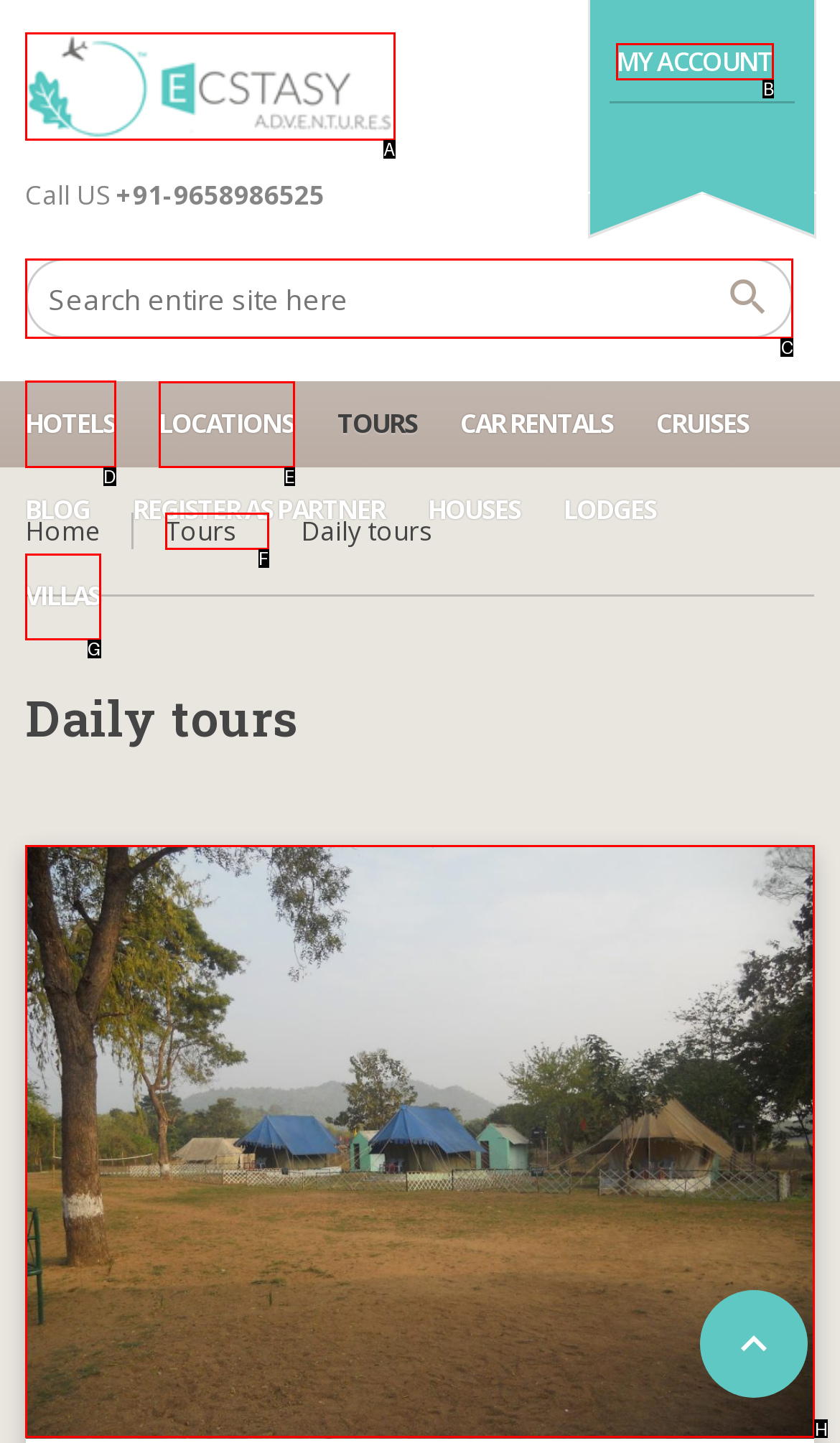To execute the task: Explore HOTELS options, which one of the highlighted HTML elements should be clicked? Answer with the option's letter from the choices provided.

D